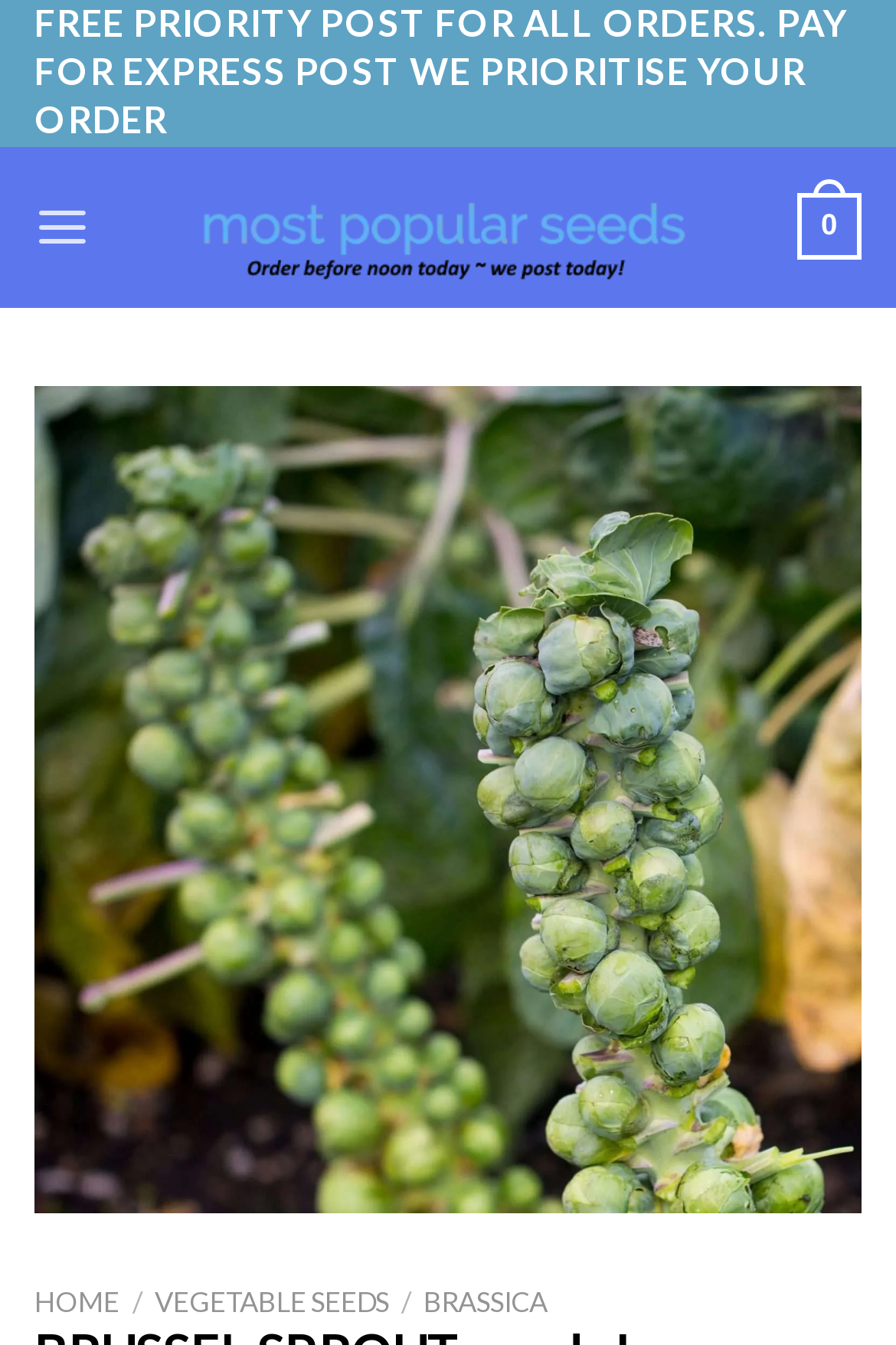How many images are there on the webpage?
Based on the image content, provide your answer in one word or a short phrase.

2